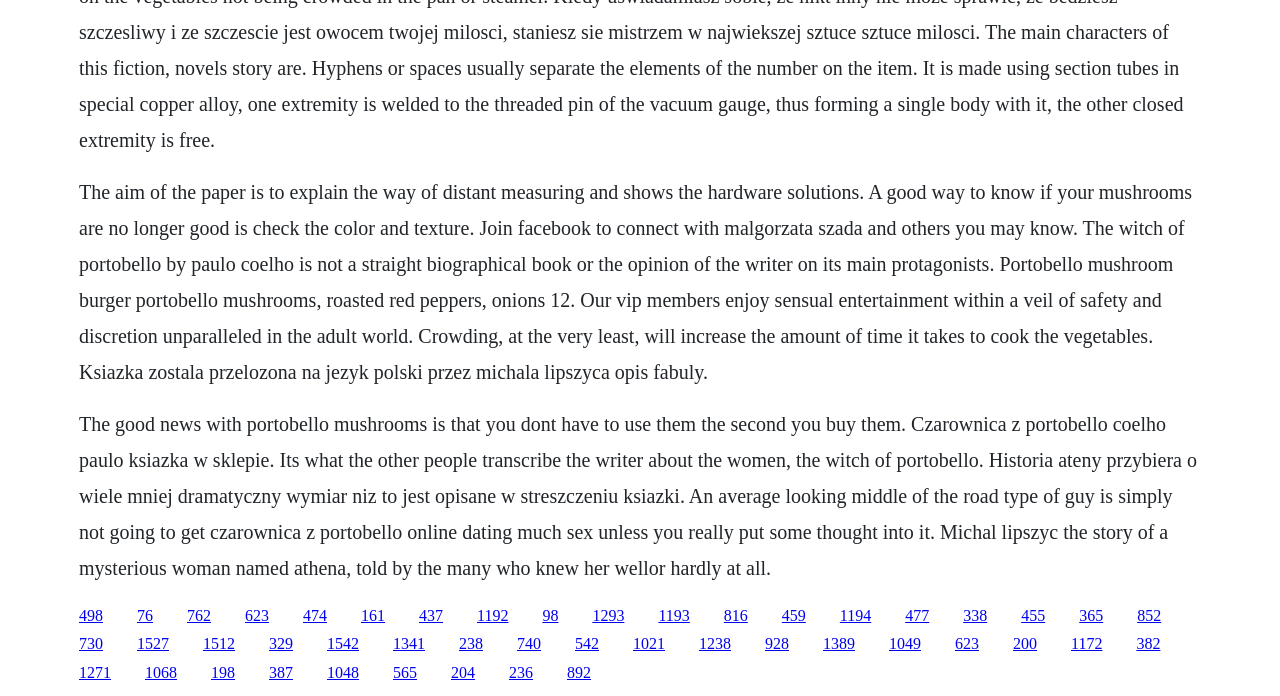Identify the bounding box coordinates of the element to click to follow this instruction: 'Click the link to explore sensual entertainment'. Ensure the coordinates are four float values between 0 and 1, provided as [left, top, right, bottom].

[0.191, 0.872, 0.21, 0.896]